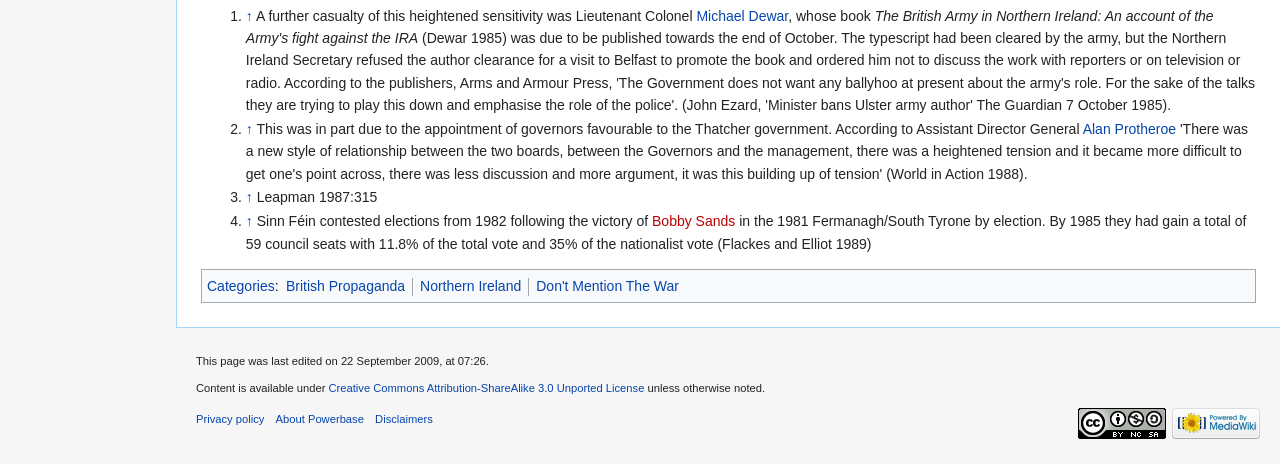Carefully examine the image and provide an in-depth answer to the question: What is the name of the software that powers this website?

I found the answer by looking at the text 'Powered by MediaWiki', which suggests that MediaWiki is the software that powers this website.